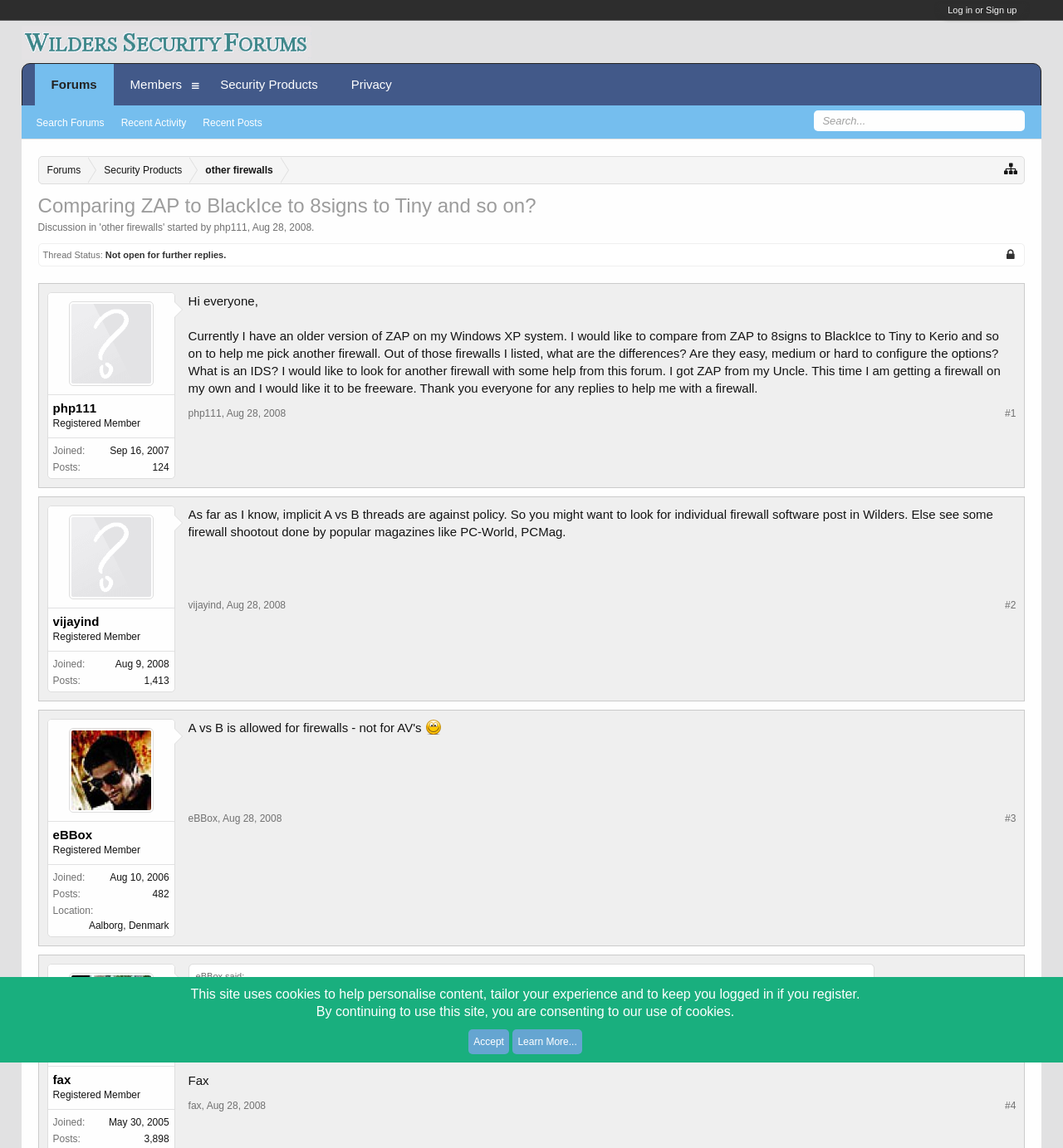Please locate the bounding box coordinates of the element that needs to be clicked to achieve the following instruction: "Log in or sign up". The coordinates should be four float numbers between 0 and 1, i.e., [left, top, right, bottom].

[0.892, 0.004, 0.957, 0.013]